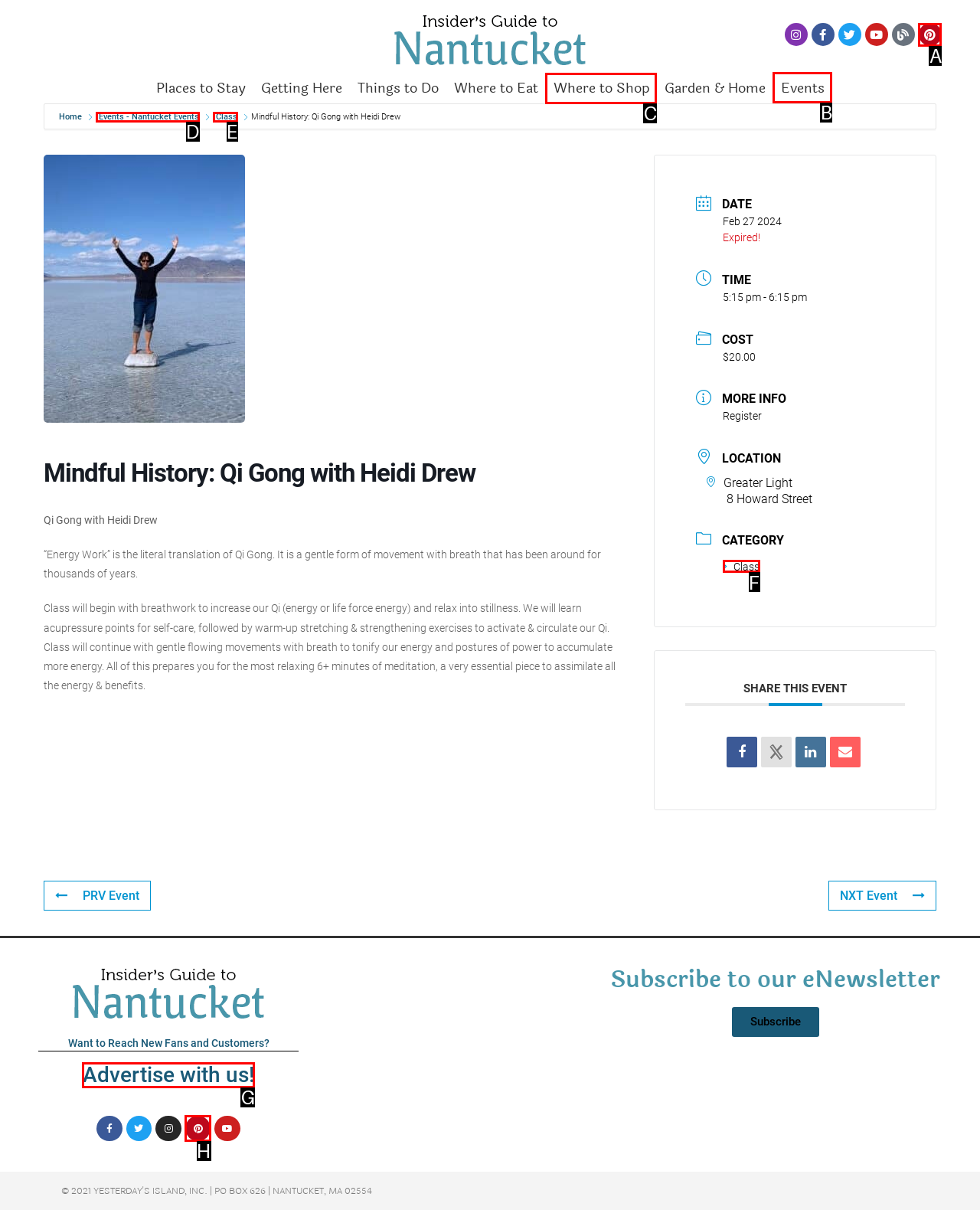Identify the correct option to click in order to complete this task: Click on the 'Events' link
Answer with the letter of the chosen option directly.

B